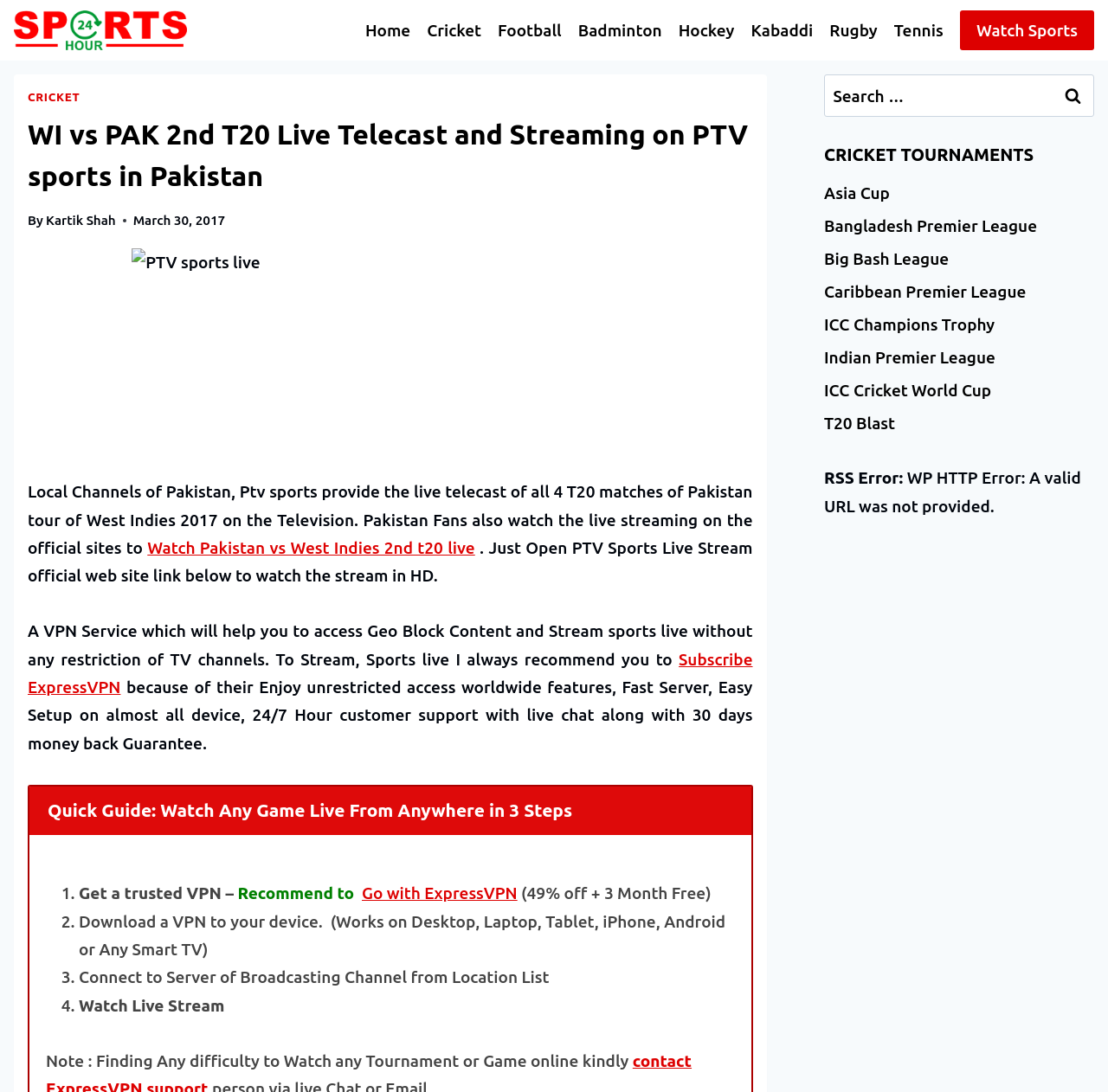Provide a brief response in the form of a single word or phrase:
What is the purpose of the search box?

Search for sports-related content